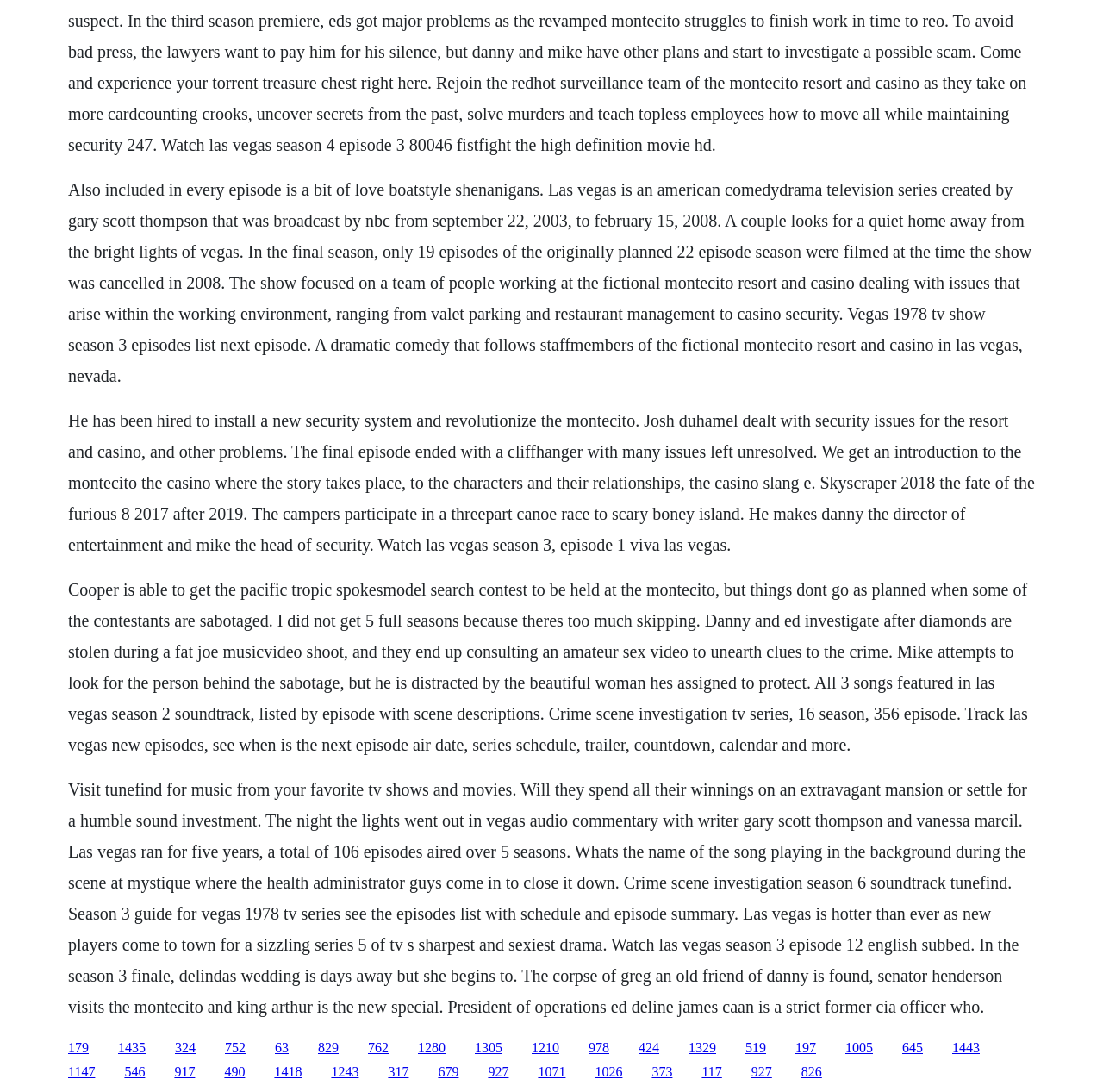Please study the image and answer the question comprehensively:
What is the name of the resort and casino where the story takes place?

Based on the text content of the webpage, the story takes place at the fictional Montecito Resort and Casino in Las Vegas, Nevada.